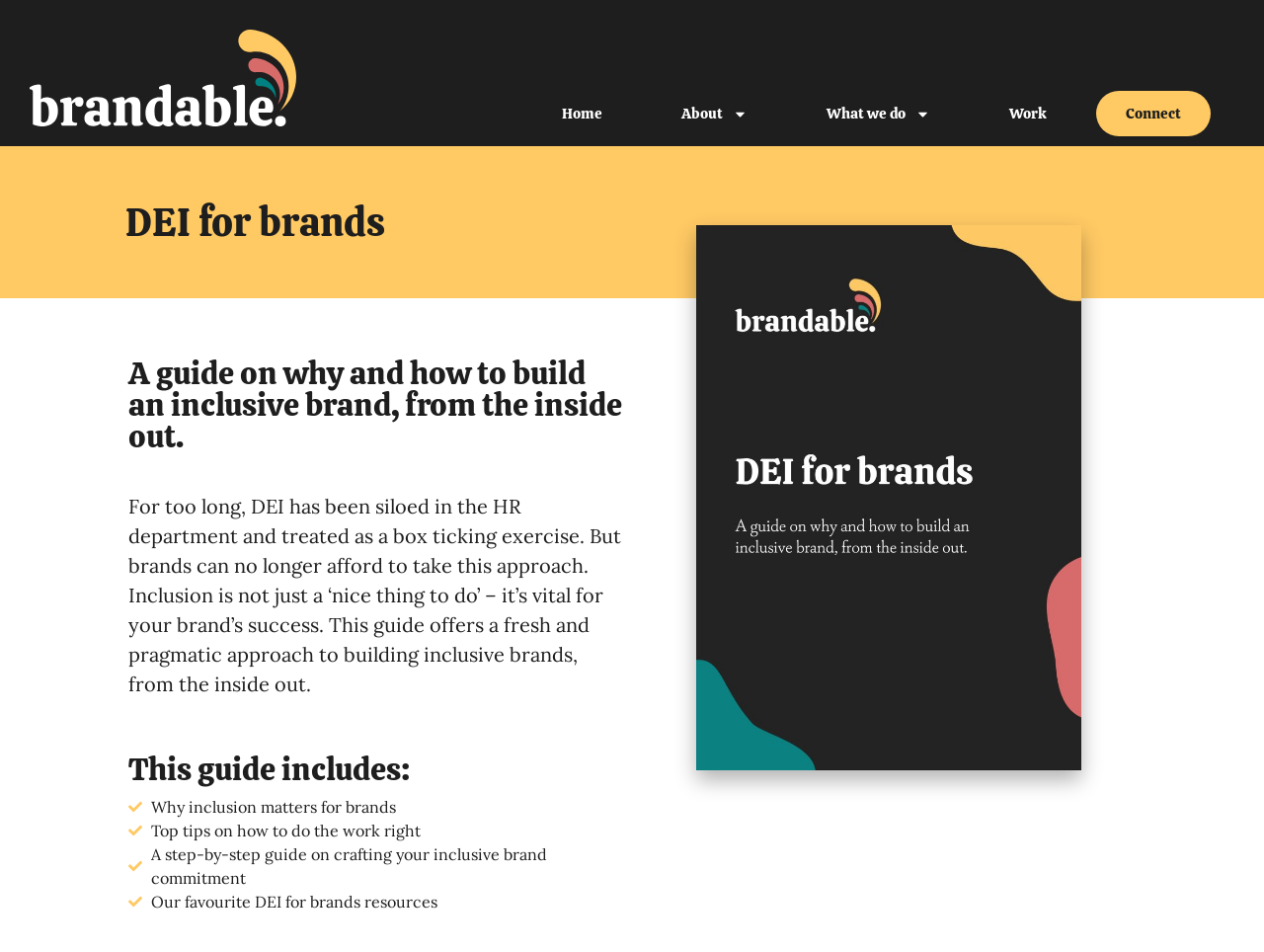Provide a one-word or short-phrase answer to the question:
What is the purpose of the guide?

Building inclusive brands